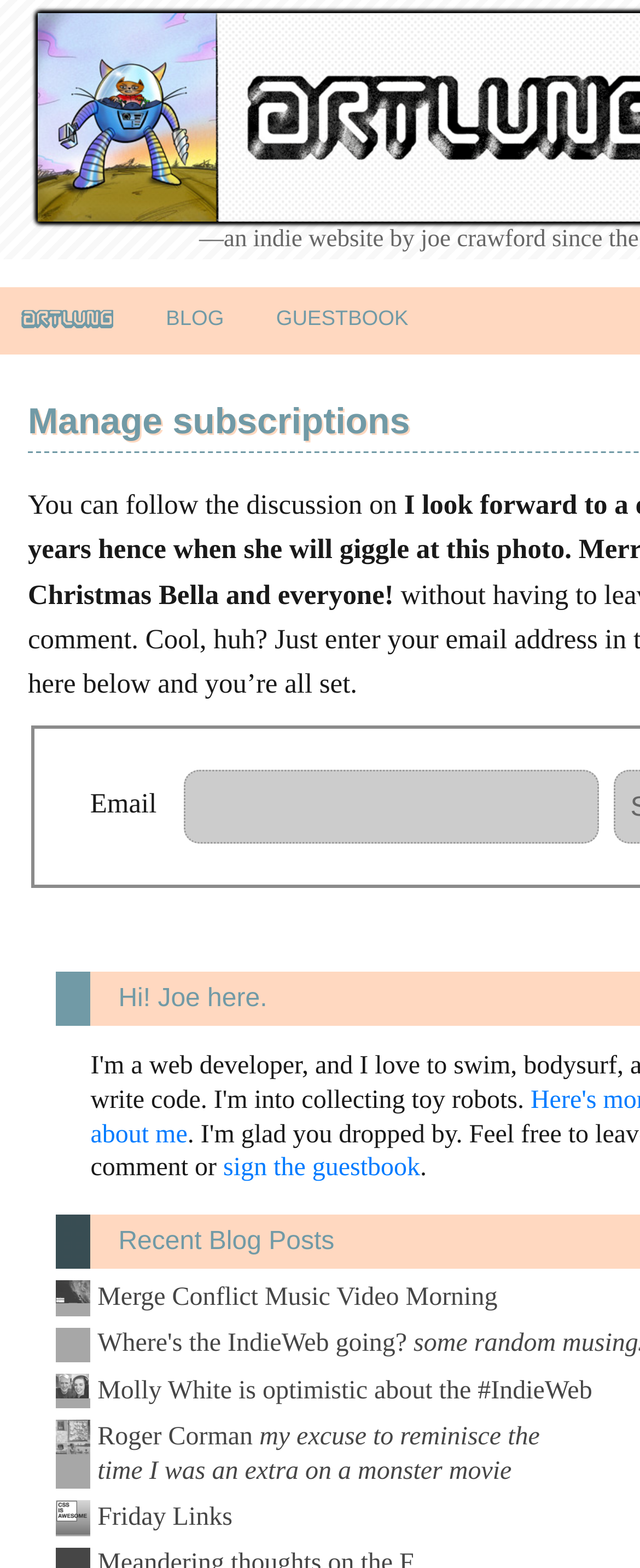Locate the bounding box coordinates of the element I should click to achieve the following instruction: "Read the article 'bioPrism takes us on a deep, immersive and transporting musical journey with his blend of Ambient, Techno, and IDM on the Anthropocene EP'".

None